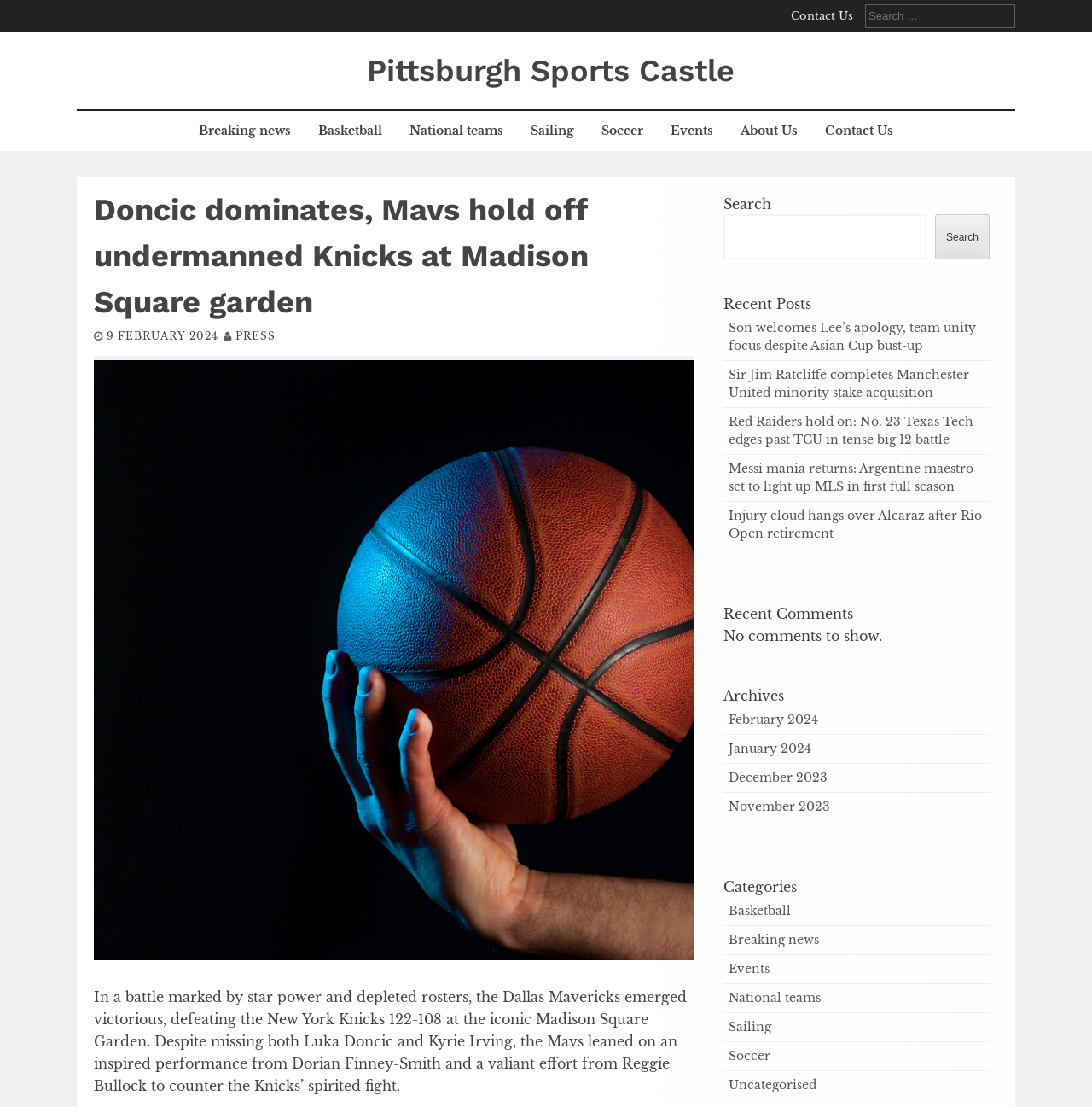How many recent posts are listed on the webpage?
Please ensure your answer is as detailed and informative as possible.

The answer can be found in the 'Recent Posts' section of the webpage, where five links to different articles are listed, including 'Son welcomes Lee’s apology, team unity focus despite Asian Cup bust-up' and 'Messi mania returns: Argentine maestro set to light up MLS in first full season'.